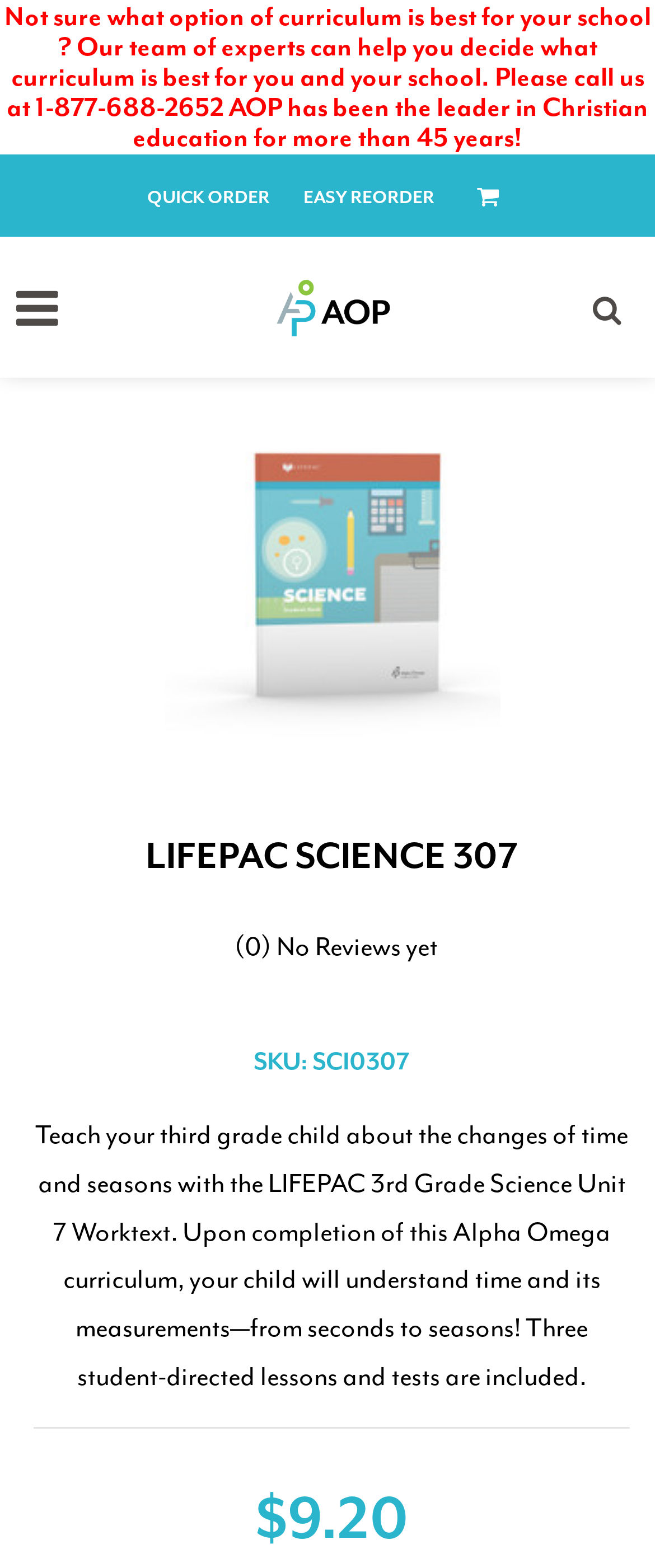Determine the main text heading of the webpage and provide its content.

LIFEPAC SCIENCE 307